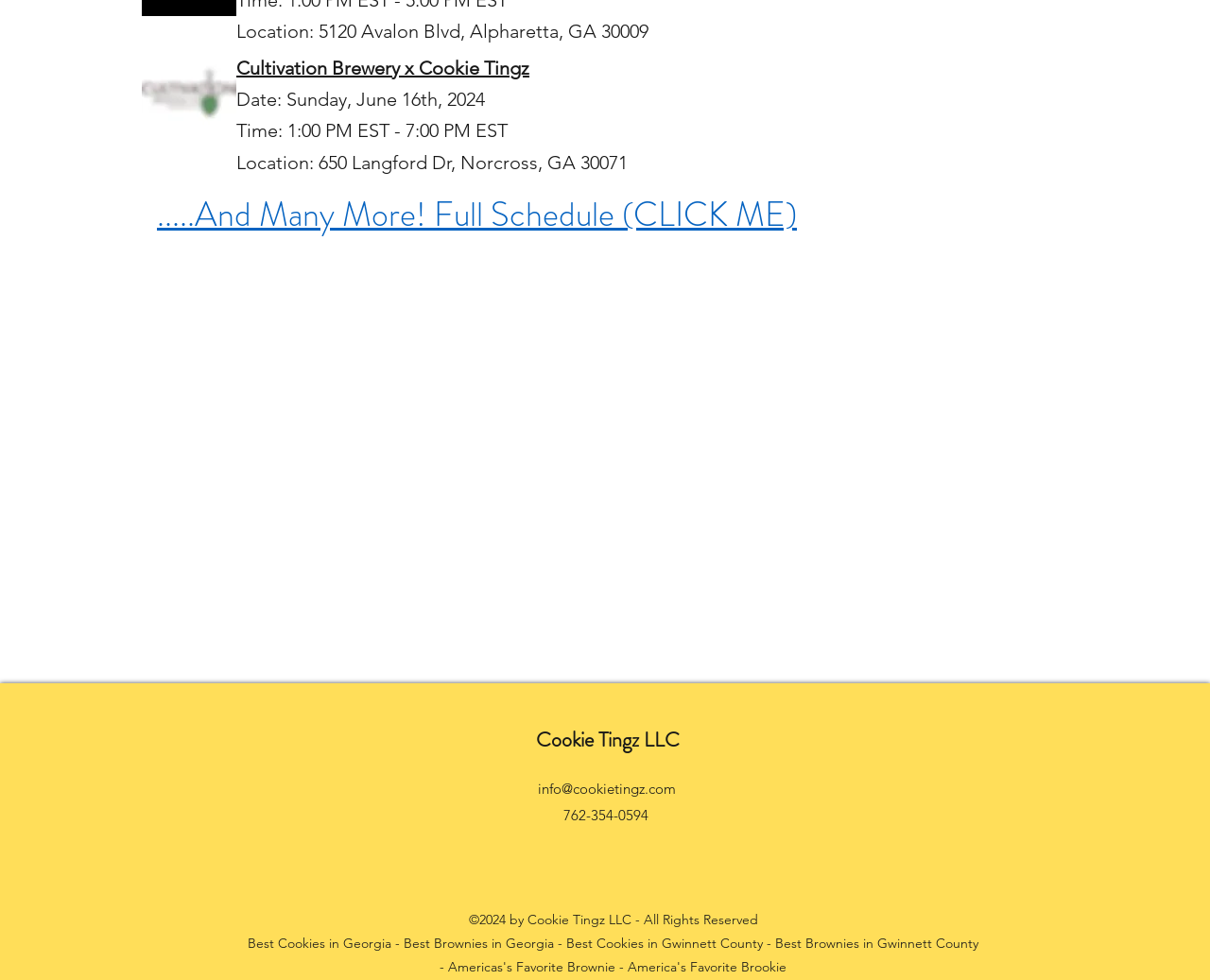Based on the element description: "Terms & Conditions", identify the UI element and provide its bounding box coordinates. Use four float numbers between 0 and 1, [left, top, right, bottom].

None